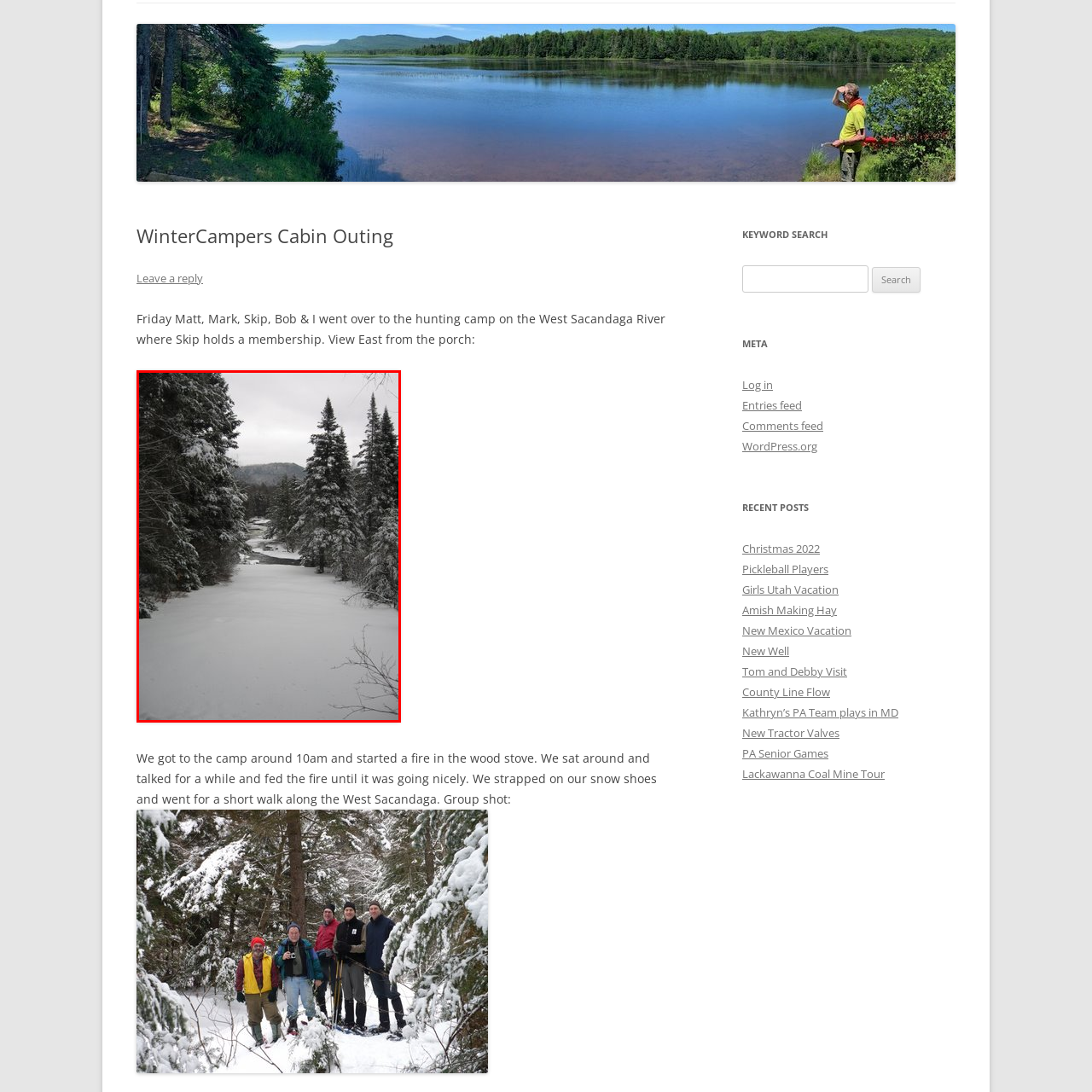What is covering the ground in the scene?
Please examine the image highlighted within the red bounding box and respond to the question using a single word or phrase based on the image.

Snow